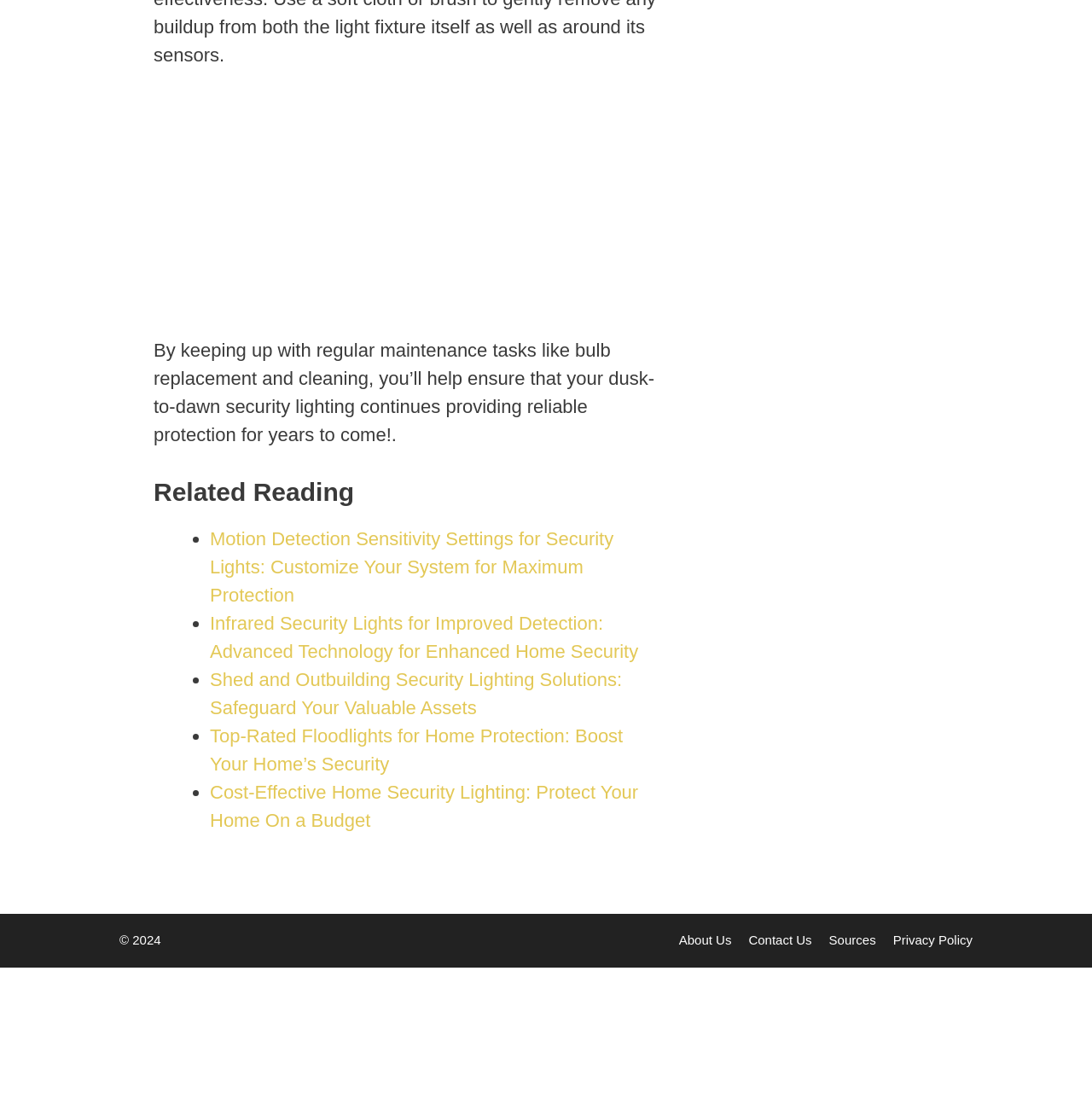Is the website providing information on a specific product or general security lighting?
Please describe in detail the information shown in the image to answer the question.

The webpage does not seem to be focused on a specific product, but rather provides general information and tips on security lighting, as well as links to related topics, suggesting that it is a general resource on security lighting.